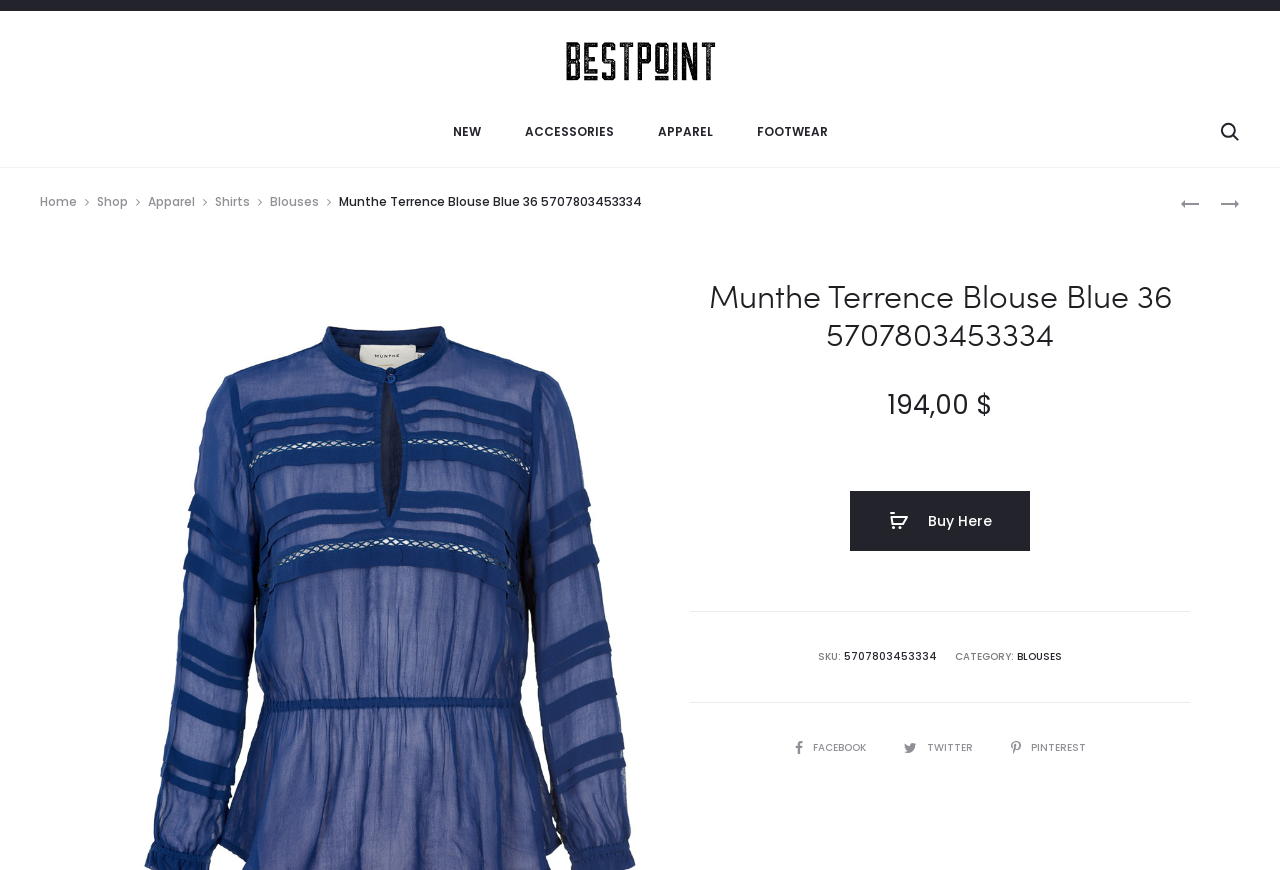Find the bounding box coordinates of the area that needs to be clicked in order to achieve the following instruction: "View the 'MUNTHE TRONDHEIM PANTS INDIGO 44' product". The coordinates should be specified as four float numbers between 0 and 1, i.e., [left, top, right, bottom].

[0.922, 0.223, 0.938, 0.243]